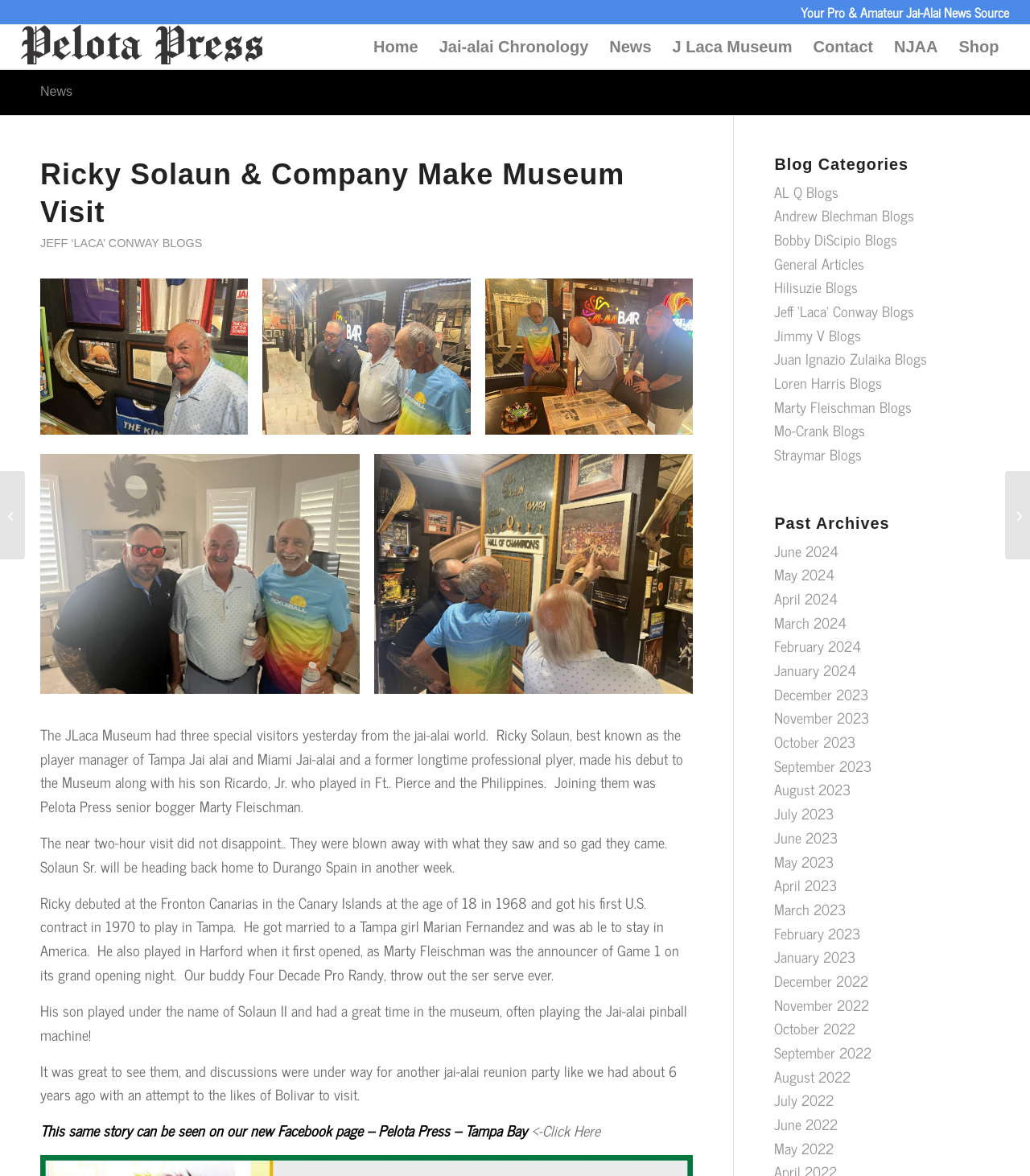Find the bounding box of the element with the following description: "Give". The coordinates must be four float numbers between 0 and 1, formatted as [left, top, right, bottom].

None